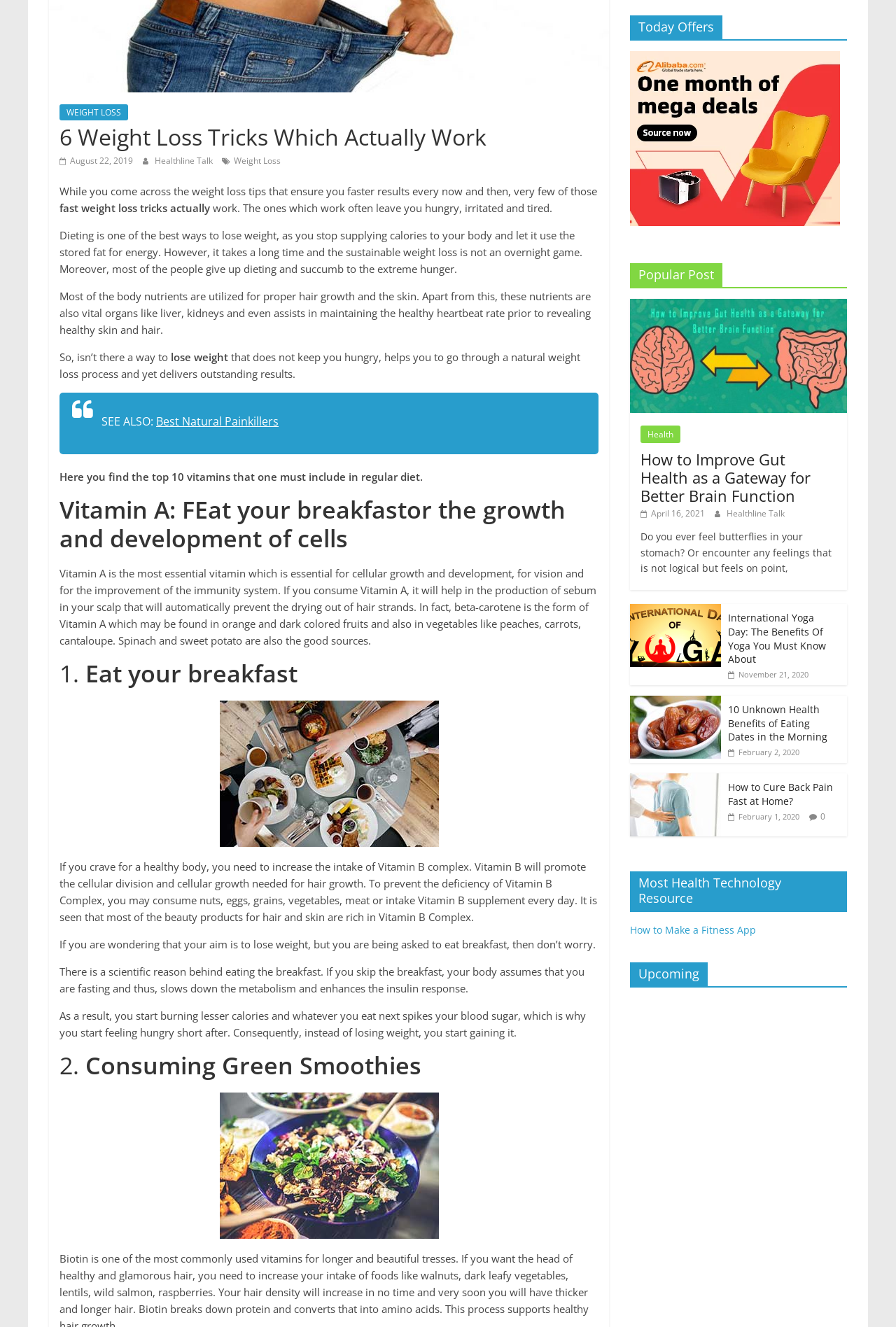Based on the element description, predict the bounding box coordinates (top-left x, top-left y, bottom-right x, bottom-right y) for the UI element in the screenshot: Health

[0.715, 0.32, 0.759, 0.334]